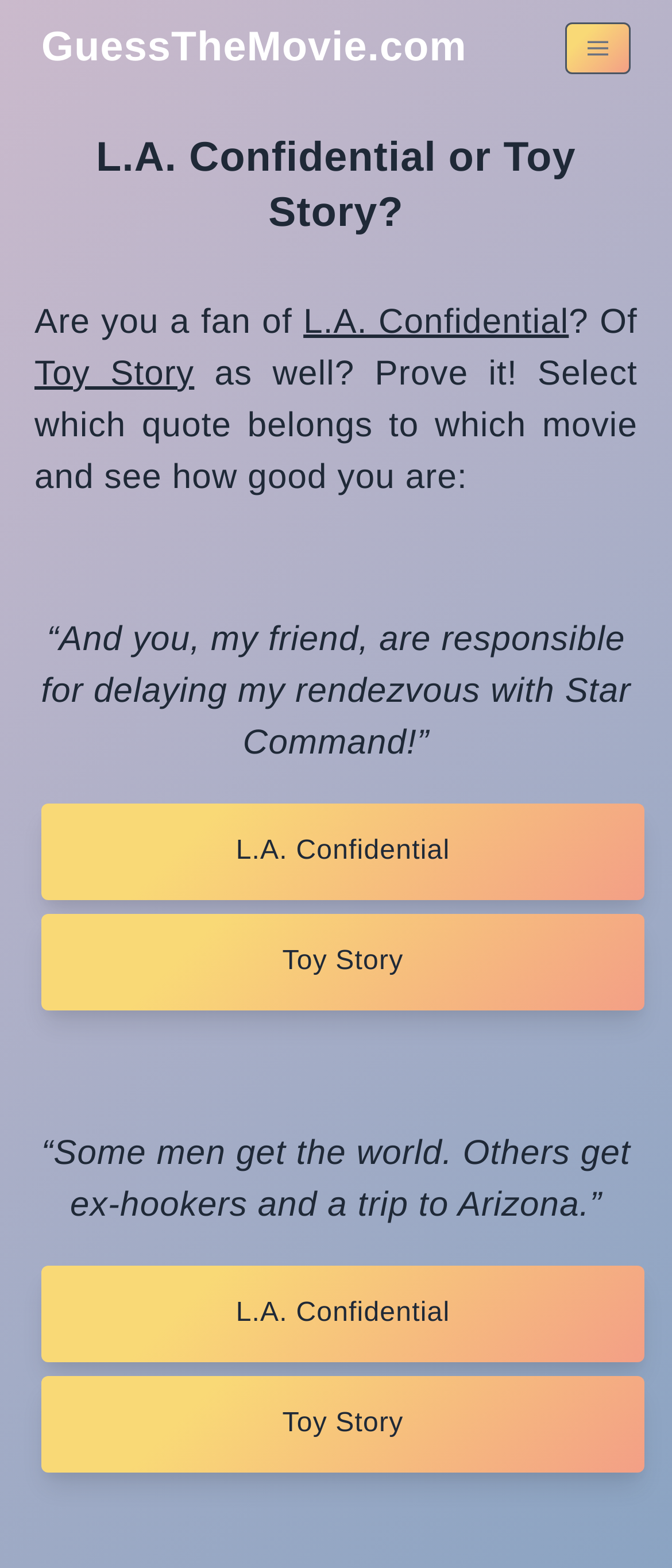Generate the text content of the main headline of the webpage.

L.A. Confidential or Toy Story?